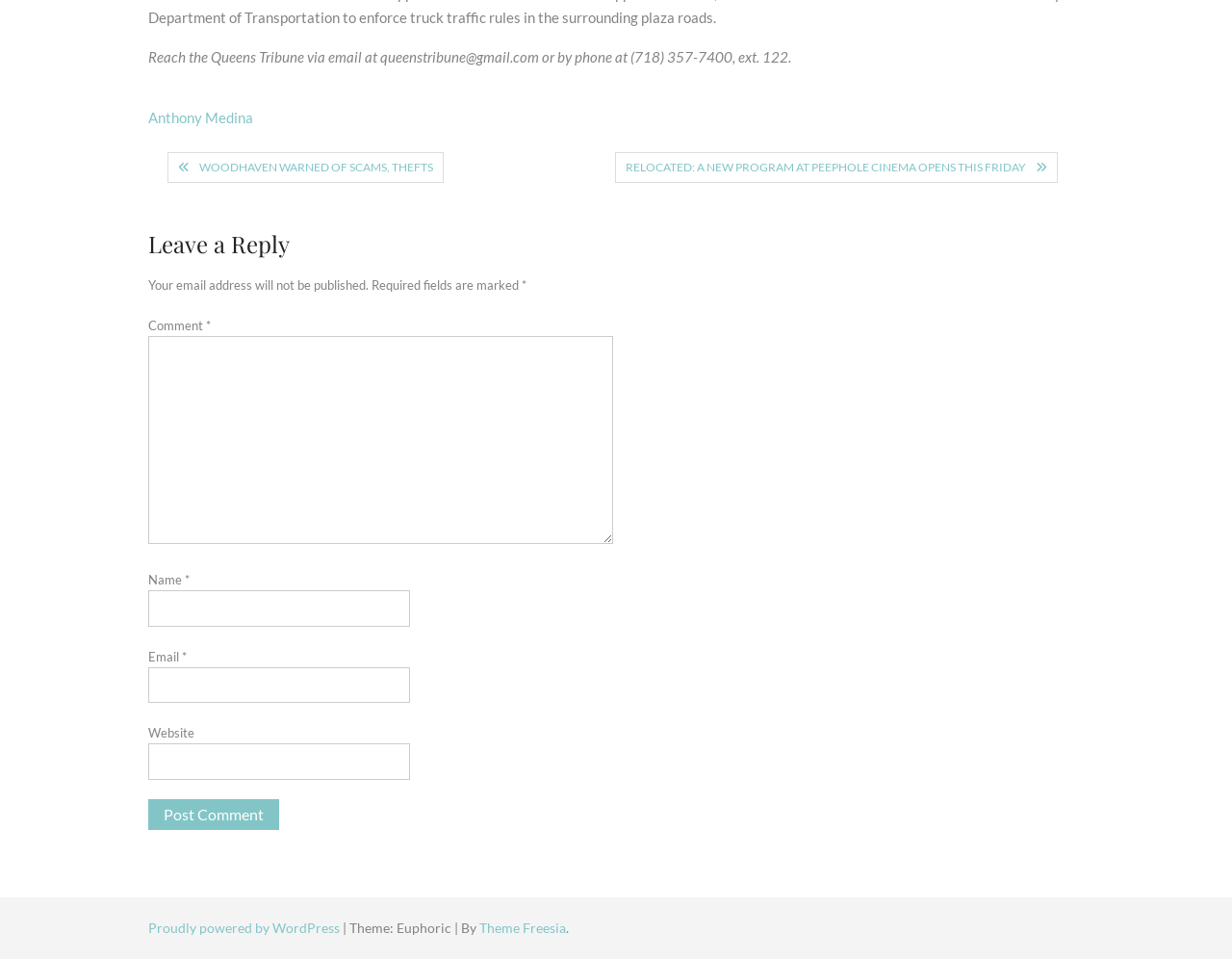Please use the details from the image to answer the following question comprehensively:
What is the title of the first post navigation link?

I looked at the link elements under the 'Post navigation' heading and found the first link with the text 'WOODHAVEN WARNED OF SCAMS, THEFTS'.